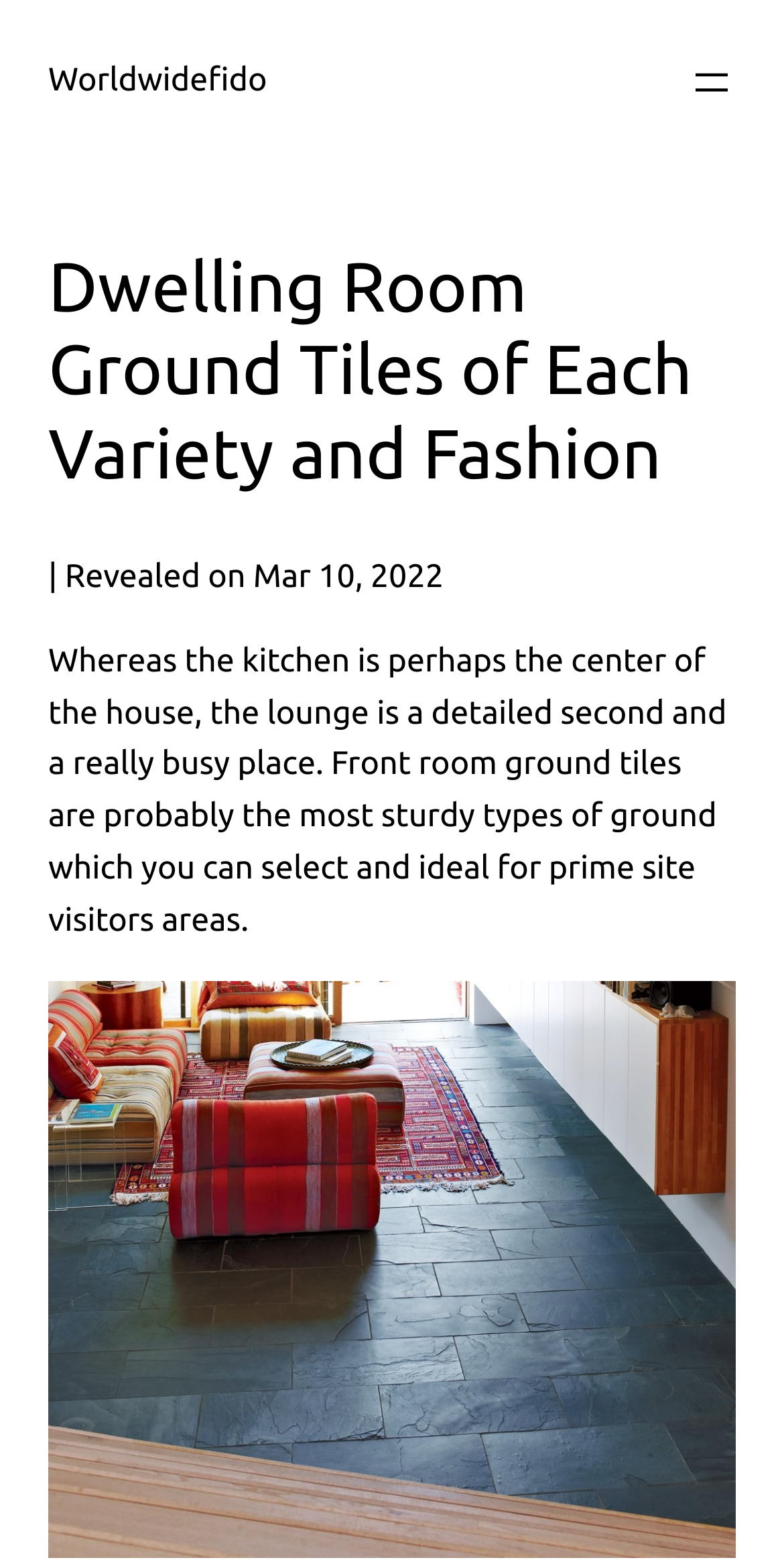Who is the author of the article?
Can you provide an in-depth and detailed response to the question?

The author of the article can be found by looking at the text next to the 'Revealed on' label, which is 'Rachel Brown'.